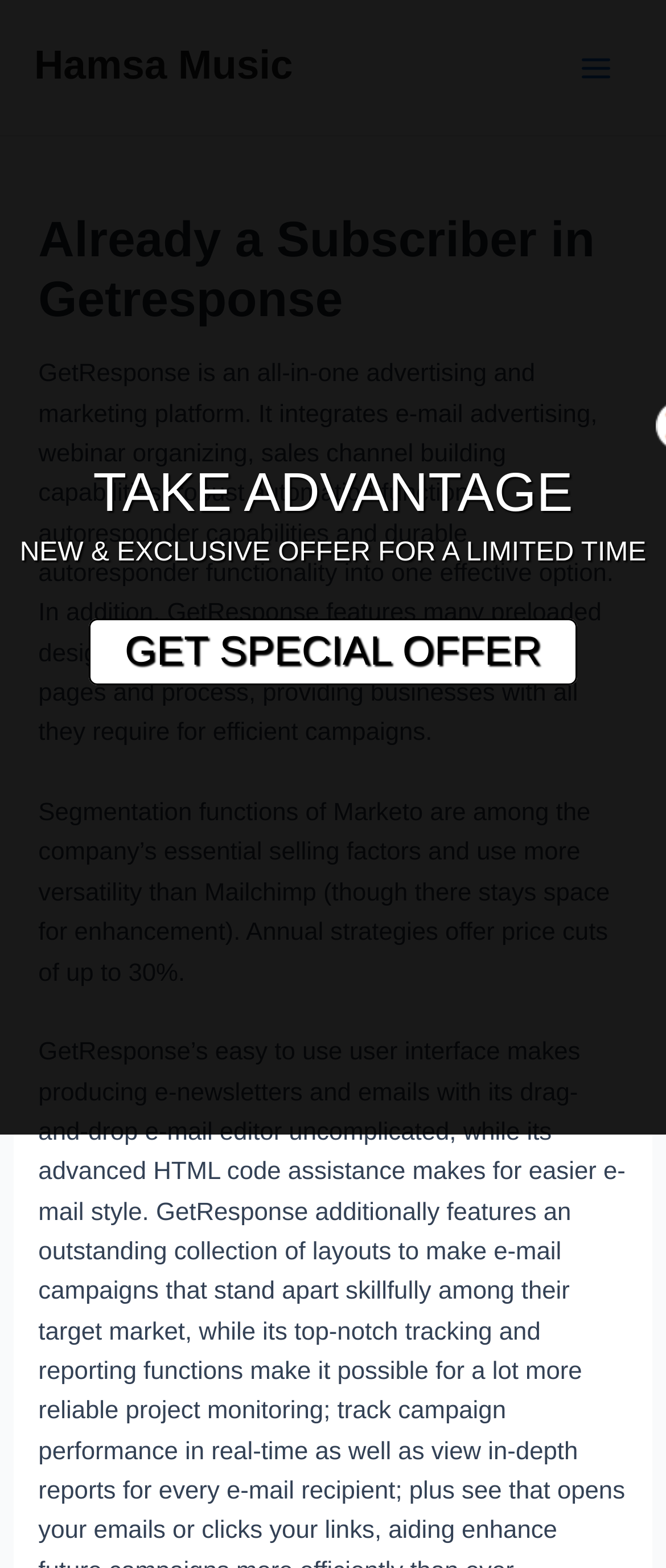Answer the following query concisely with a single word or phrase:
What is the purpose of segmentation functions?

Offer flexibility